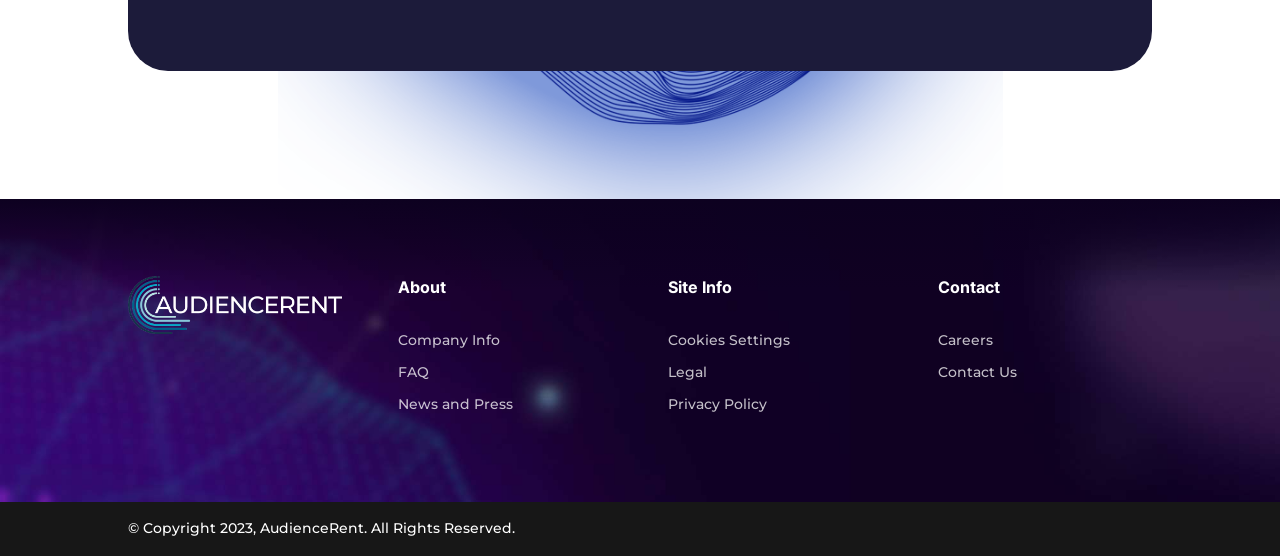Please specify the bounding box coordinates of the area that should be clicked to accomplish the following instruction: "access Cookies Settings". The coordinates should consist of four float numbers between 0 and 1, i.e., [left, top, right, bottom].

[0.522, 0.594, 0.617, 0.627]